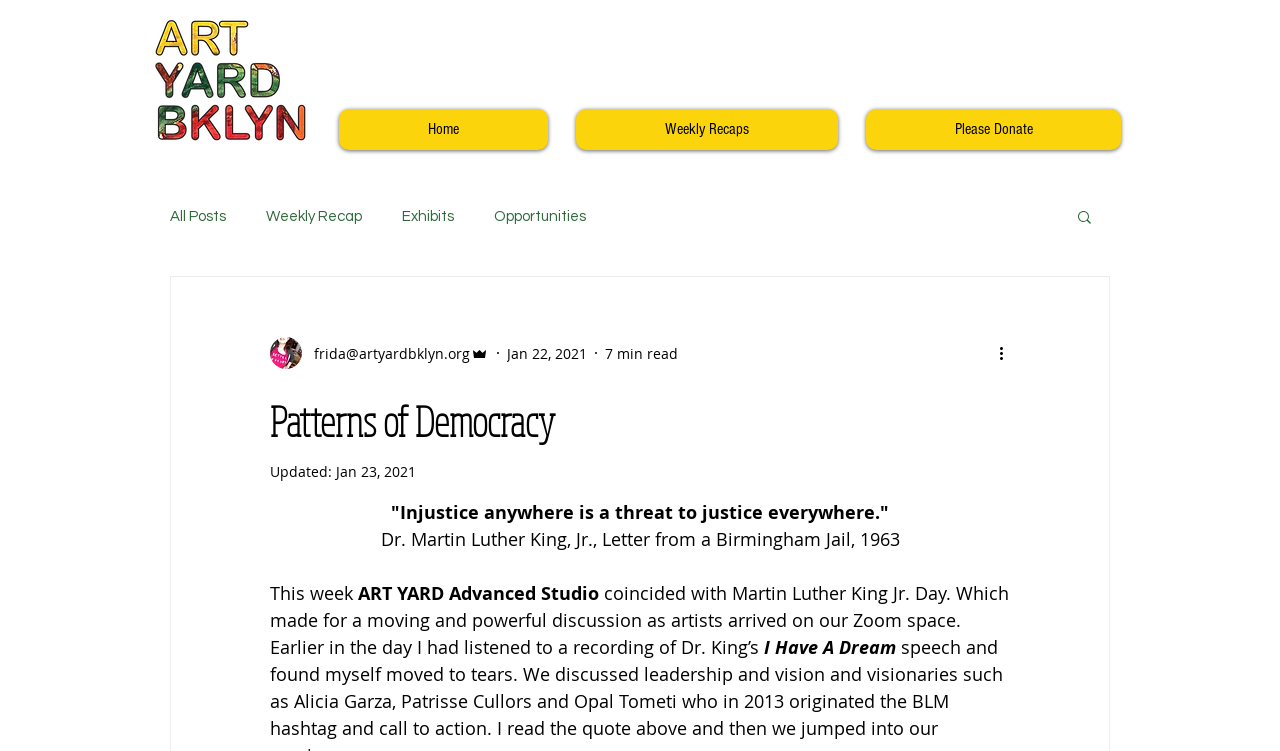Determine the bounding box coordinates for the clickable element to execute this instruction: "View 'Weekly Recaps'". Provide the coordinates as four float numbers between 0 and 1, i.e., [left, top, right, bottom].

[0.45, 0.145, 0.655, 0.2]